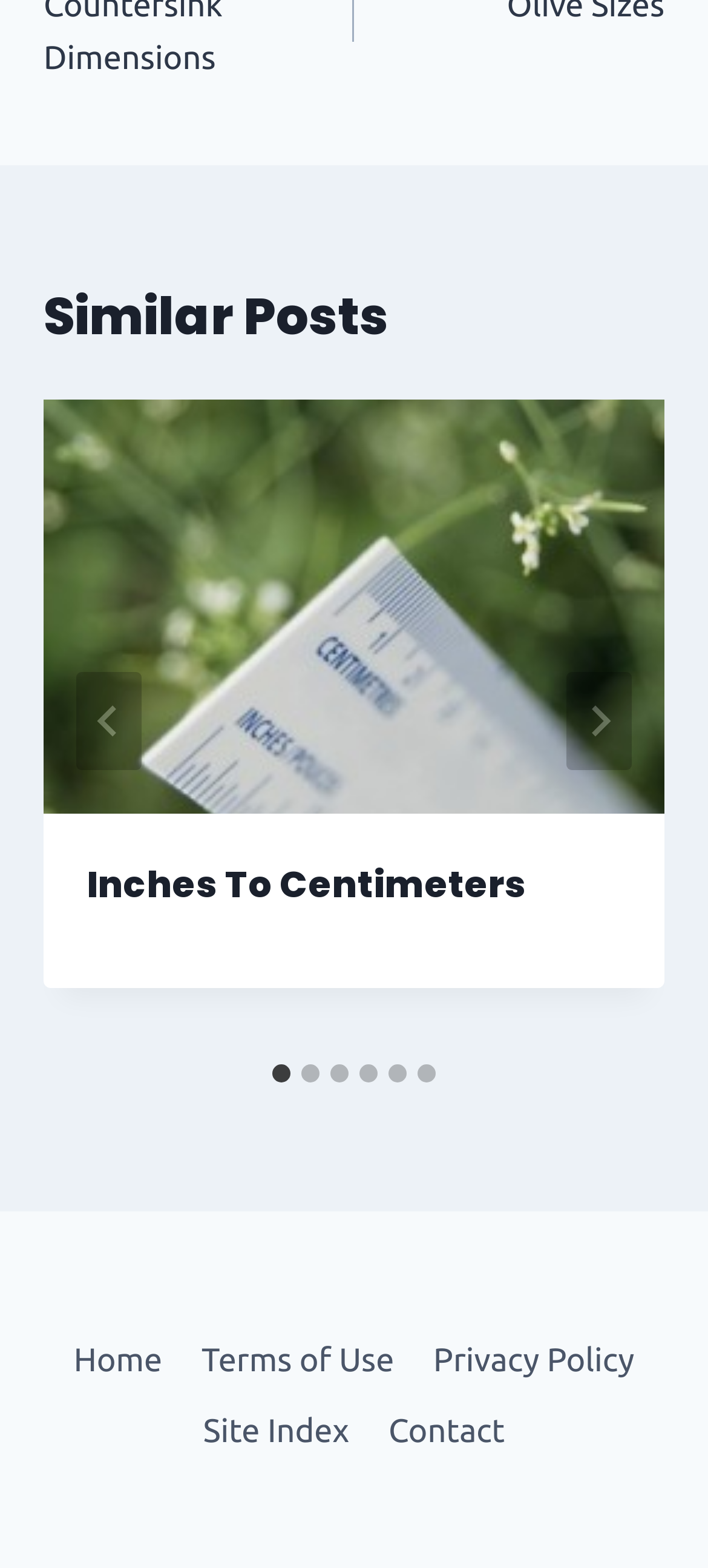Please determine the bounding box coordinates of the element's region to click in order to carry out the following instruction: "Go to last slide". The coordinates should be four float numbers between 0 and 1, i.e., [left, top, right, bottom].

[0.108, 0.429, 0.2, 0.492]